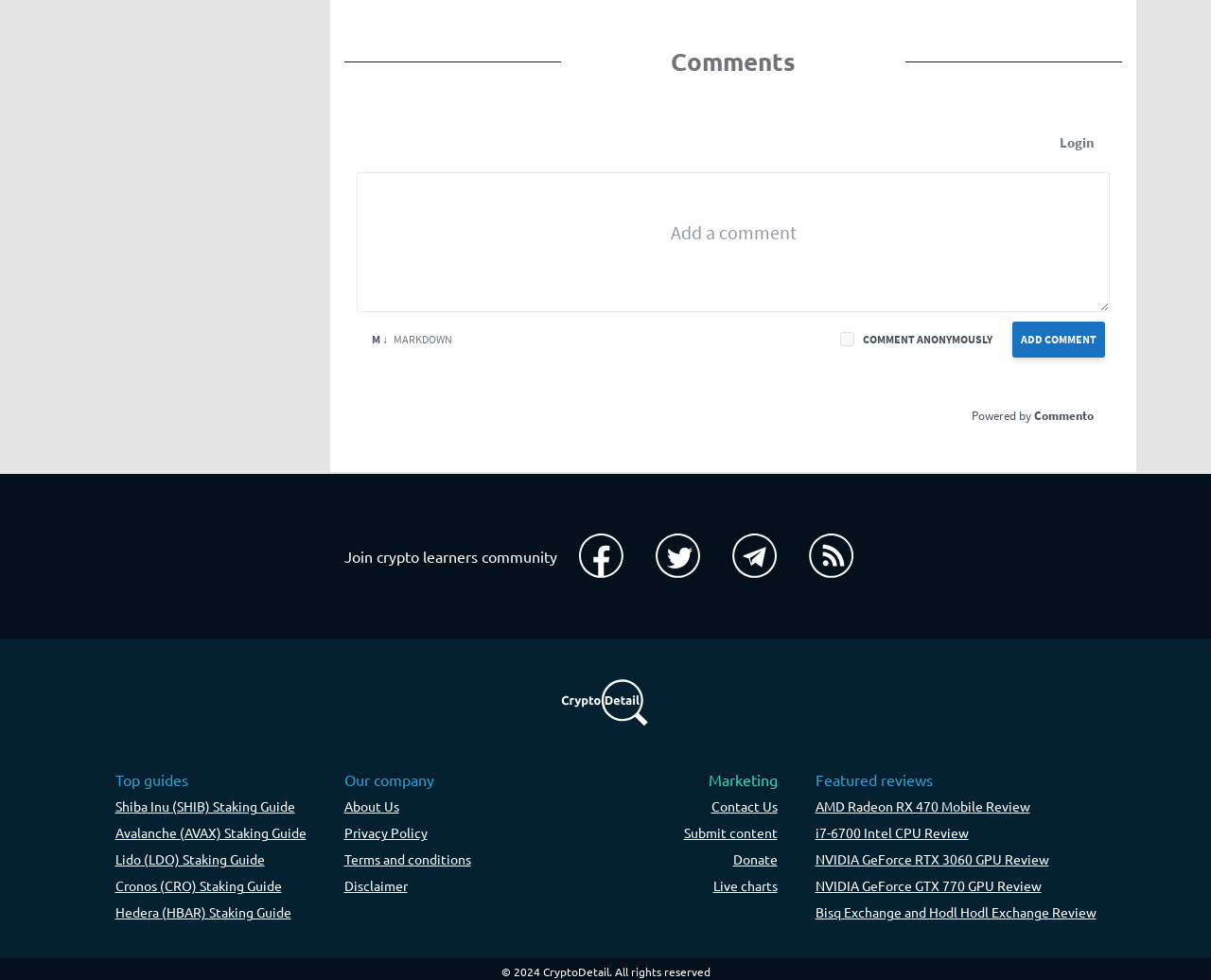What is the name of the company behind the webpage? Examine the screenshot and reply using just one word or a brief phrase.

CryptoDetail